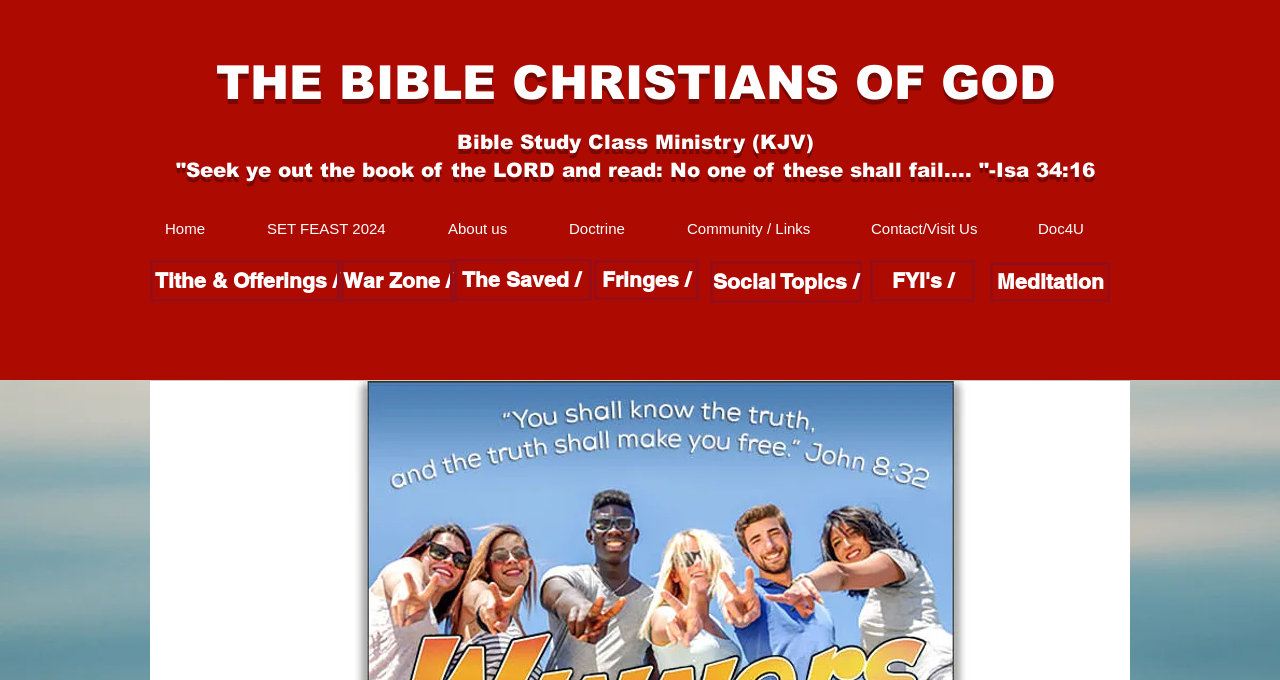Based on the image, provide a detailed and complete answer to the question: 
What is the last link below the navigation menu?

I looked at the links below the navigation menu and found the last link, which is 'Meditation', located at the bottom.